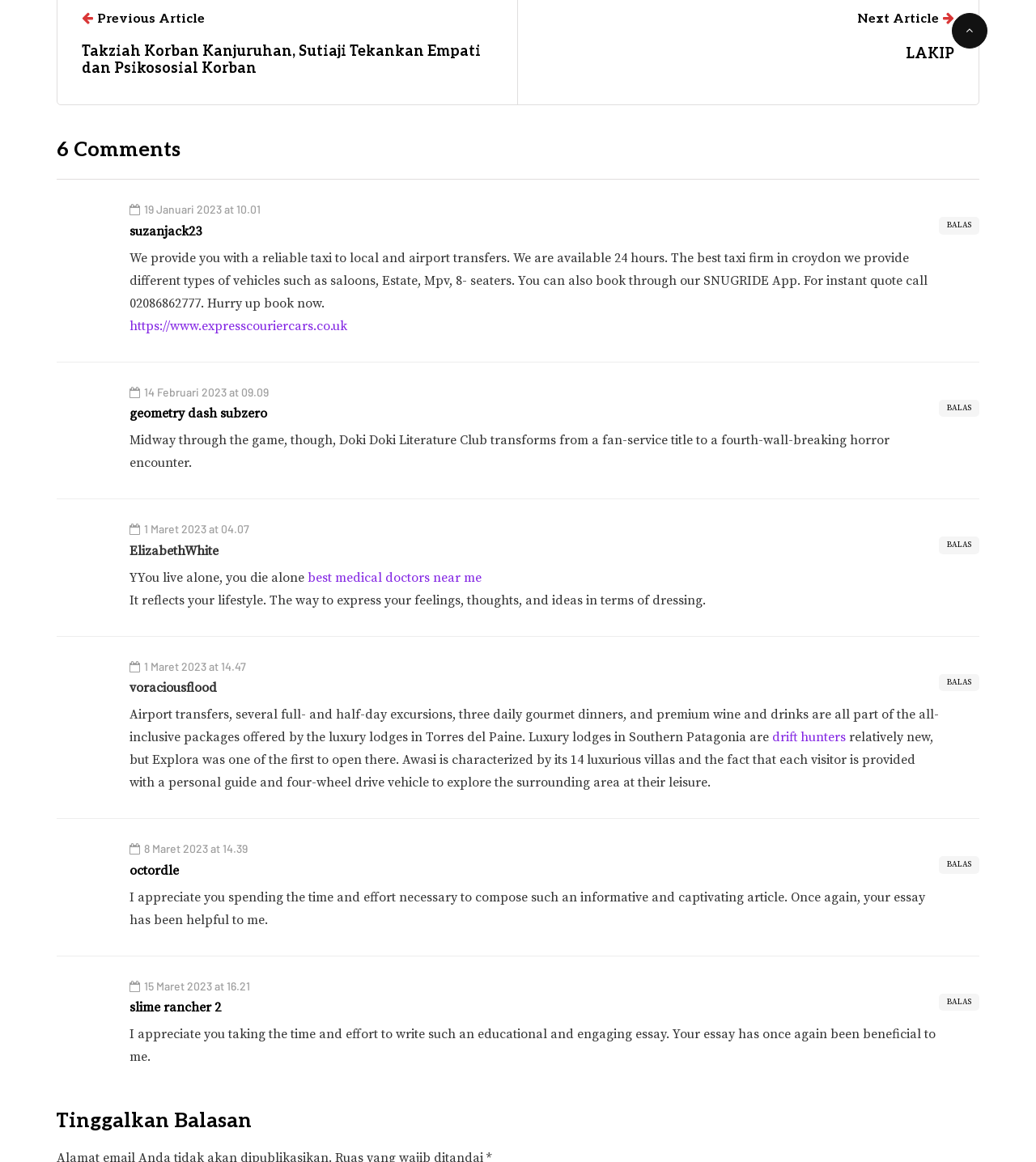Pinpoint the bounding box coordinates of the element to be clicked to execute the instruction: "Leave a reply".

[0.055, 0.954, 0.945, 0.976]